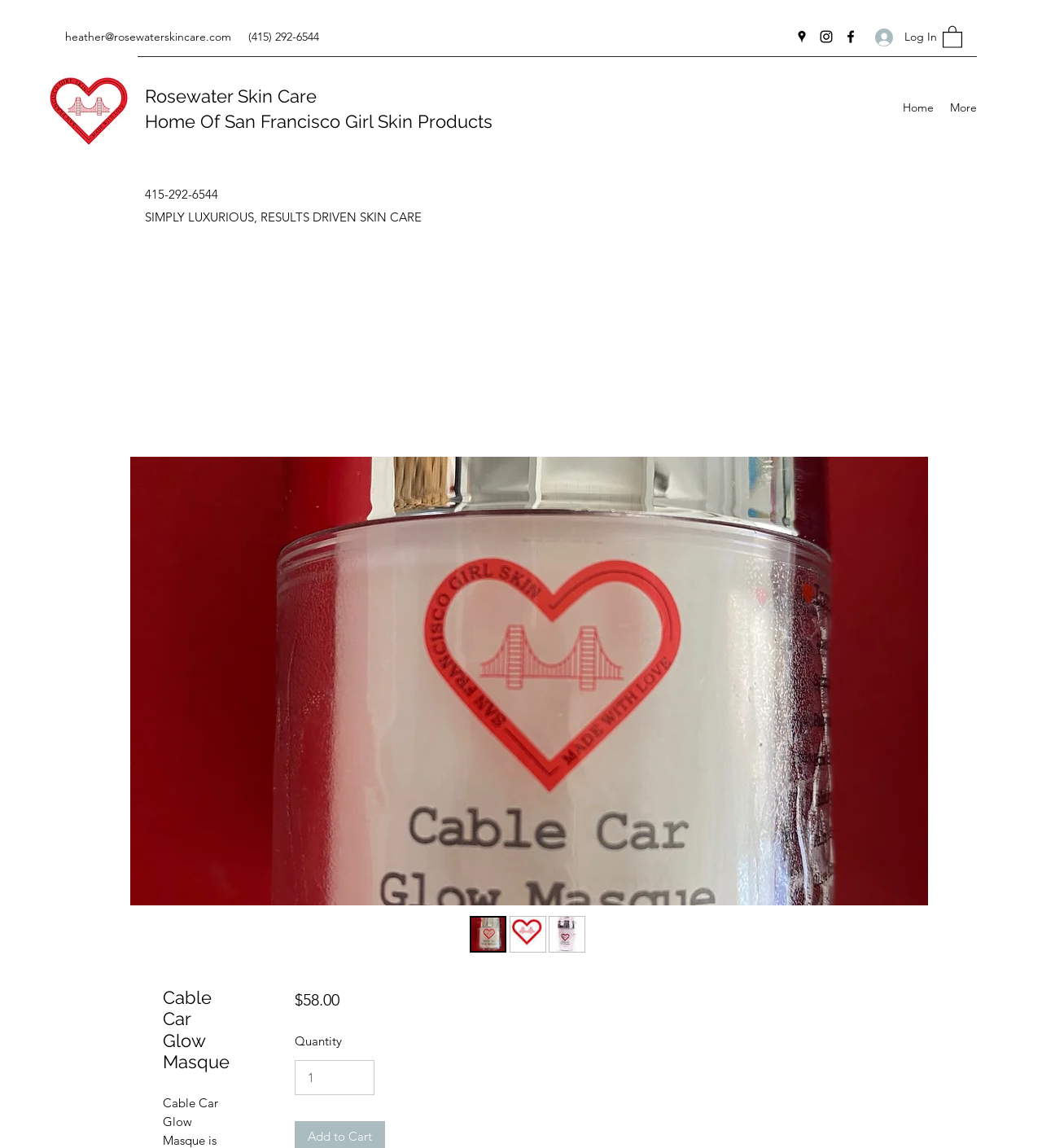What is the price of the Cable Car Glow Masque?
From the screenshot, provide a brief answer in one word or phrase.

$58.00